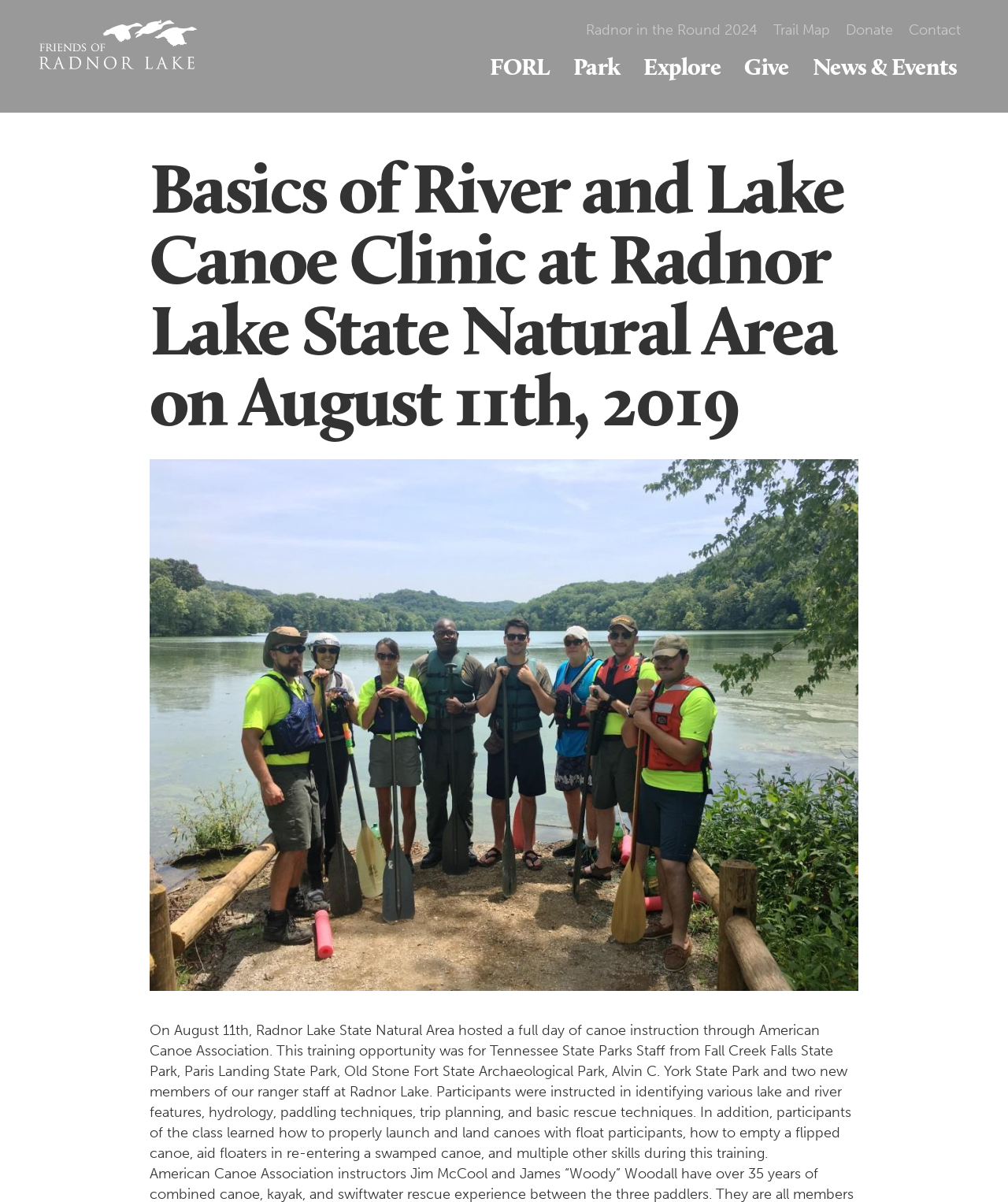What skills did participants learn during the training?
Please give a detailed and elaborate answer to the question based on the image.

I analyzed the StaticText element, which describes the training opportunity and lists the skills that participants learned, including identifying lake and river features, hydrology, paddling techniques, trip planning, and basic rescue techniques.